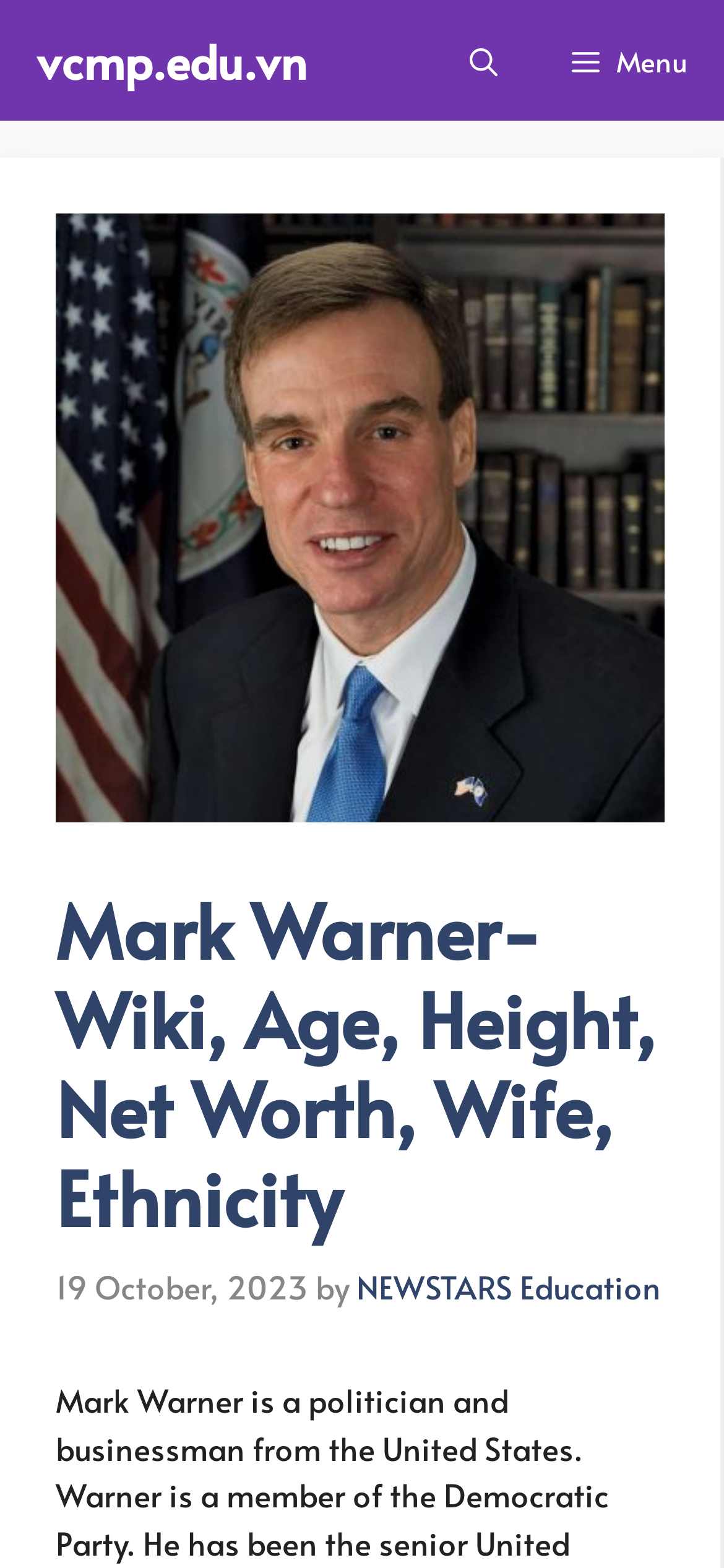Provide the bounding box coordinates of the HTML element described by the text: "aria-label="Open Search Bar"". The coordinates should be in the format [left, top, right, bottom] with values between 0 and 1.

[0.597, 0.0, 0.738, 0.077]